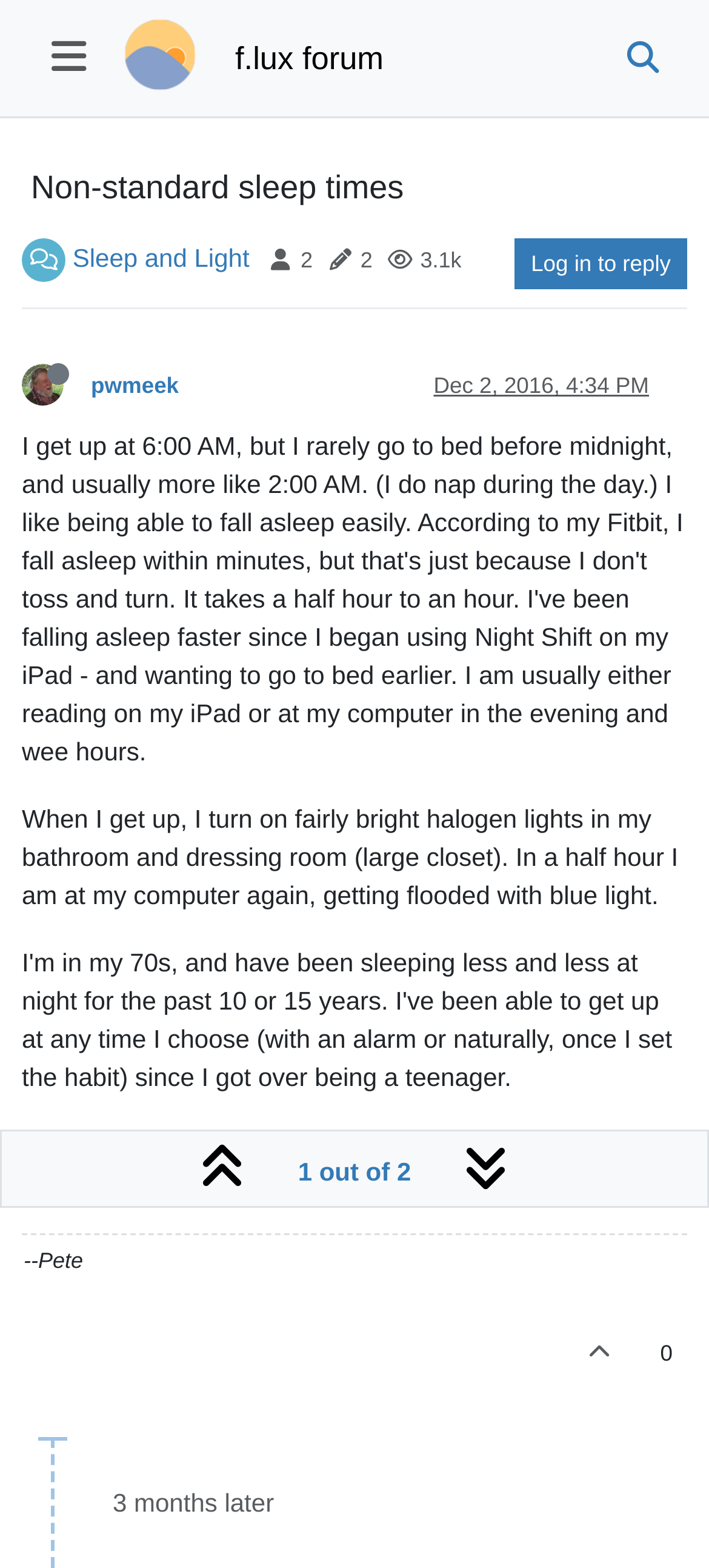Given the following UI element description: "pwmeek", find the bounding box coordinates in the webpage screenshot.

[0.128, 0.238, 0.252, 0.254]